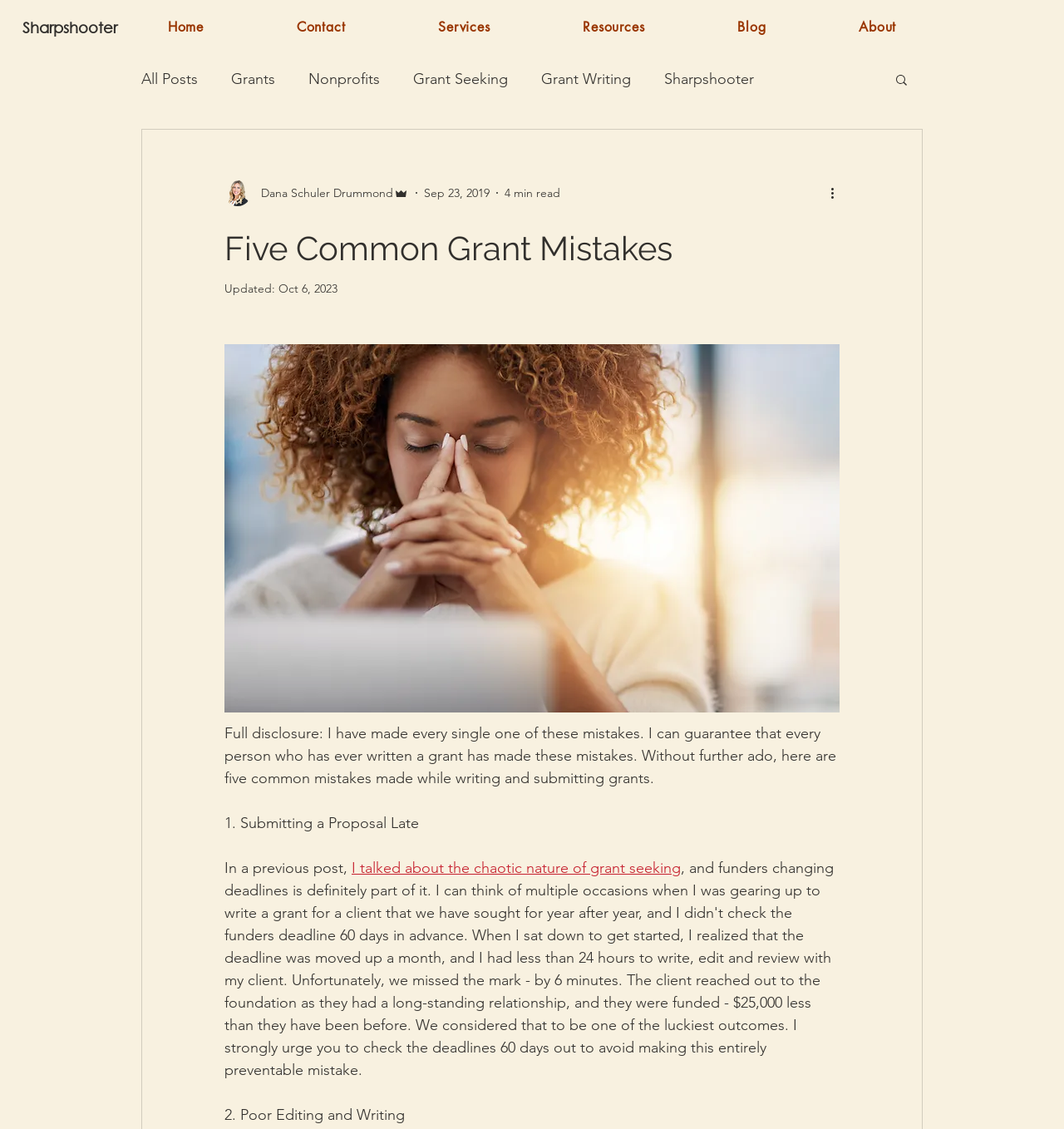Please answer the following question using a single word or phrase: 
What is the author's name?

Dana Schuler Drummond